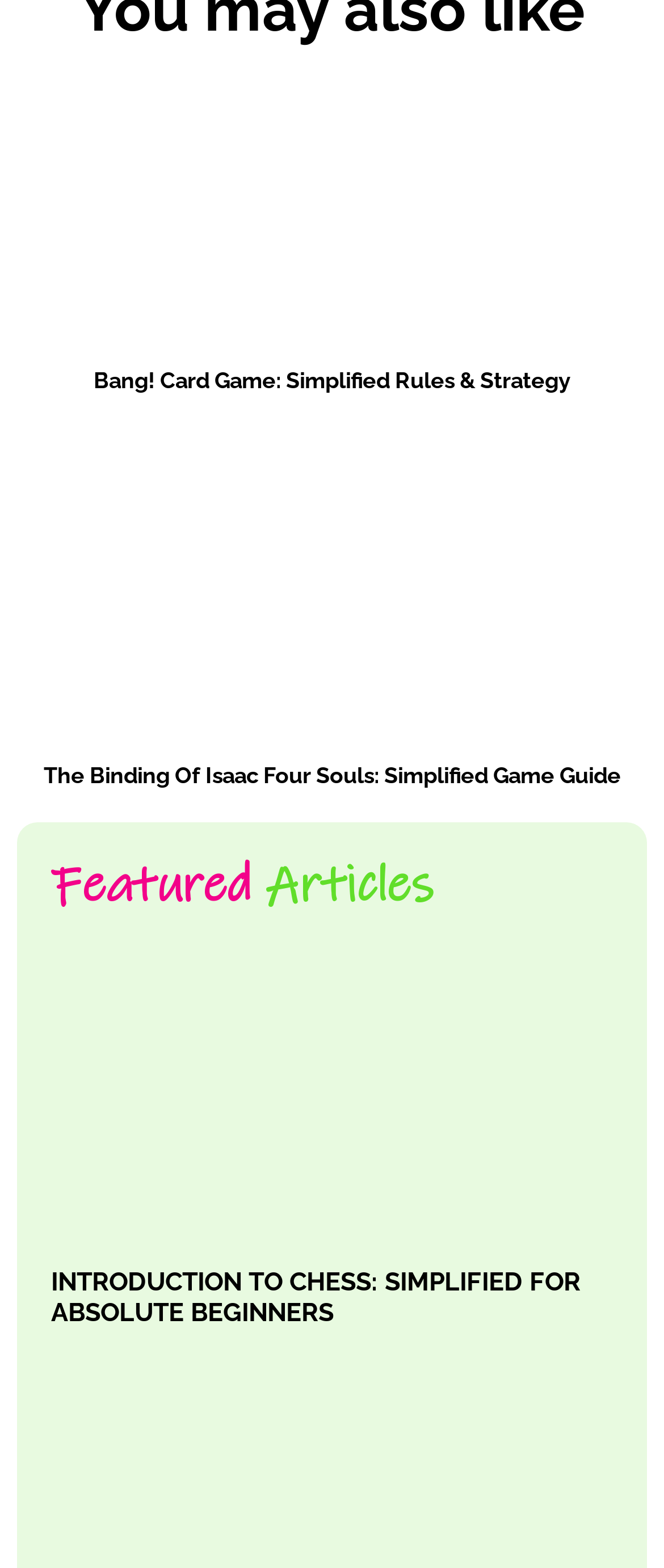Give a concise answer of one word or phrase to the question: 
What is the theme of the 'Introduction To Chess For Absolute Beginners Simplified' article?

Chess